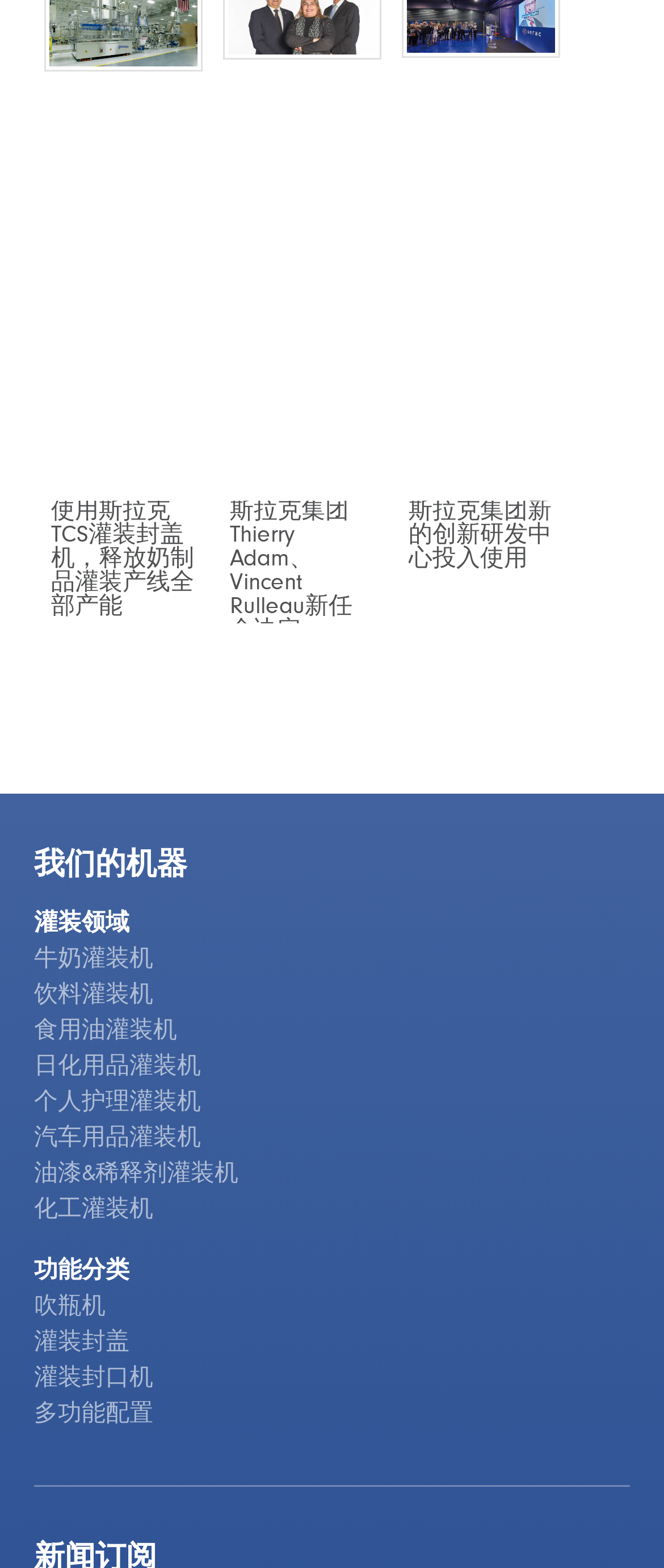Locate the bounding box for the described UI element: "牛奶灌装机". Ensure the coordinates are four float numbers between 0 and 1, formatted as [left, top, right, bottom].

[0.051, 0.605, 0.231, 0.62]